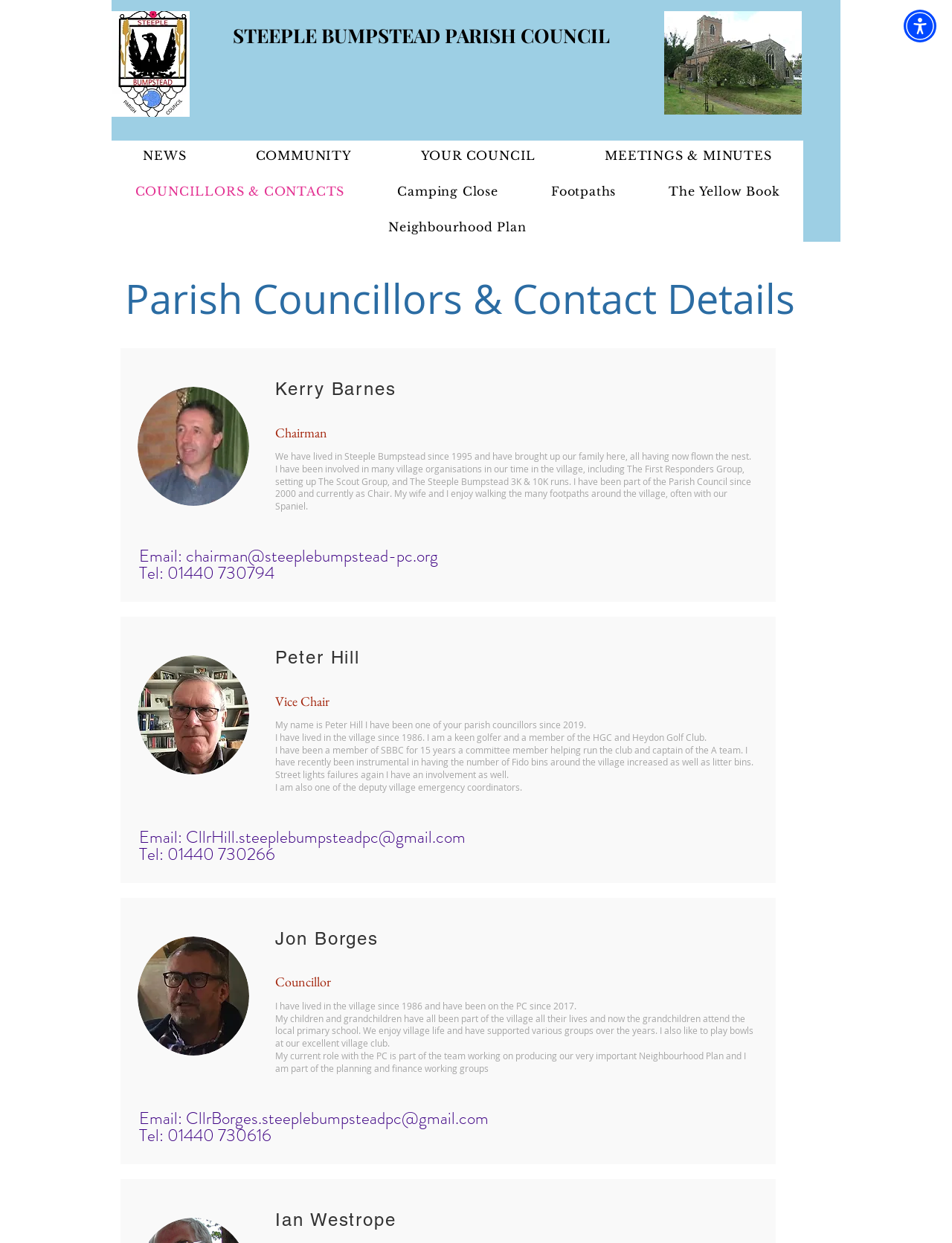How many councillors are listed on this page?
Deliver a detailed and extensive answer to the question.

I counted the number of councillor profiles on the page, which include Kerry Barnes, Peter Hill, and Jon Borges, and found that there are 3 councillors listed.